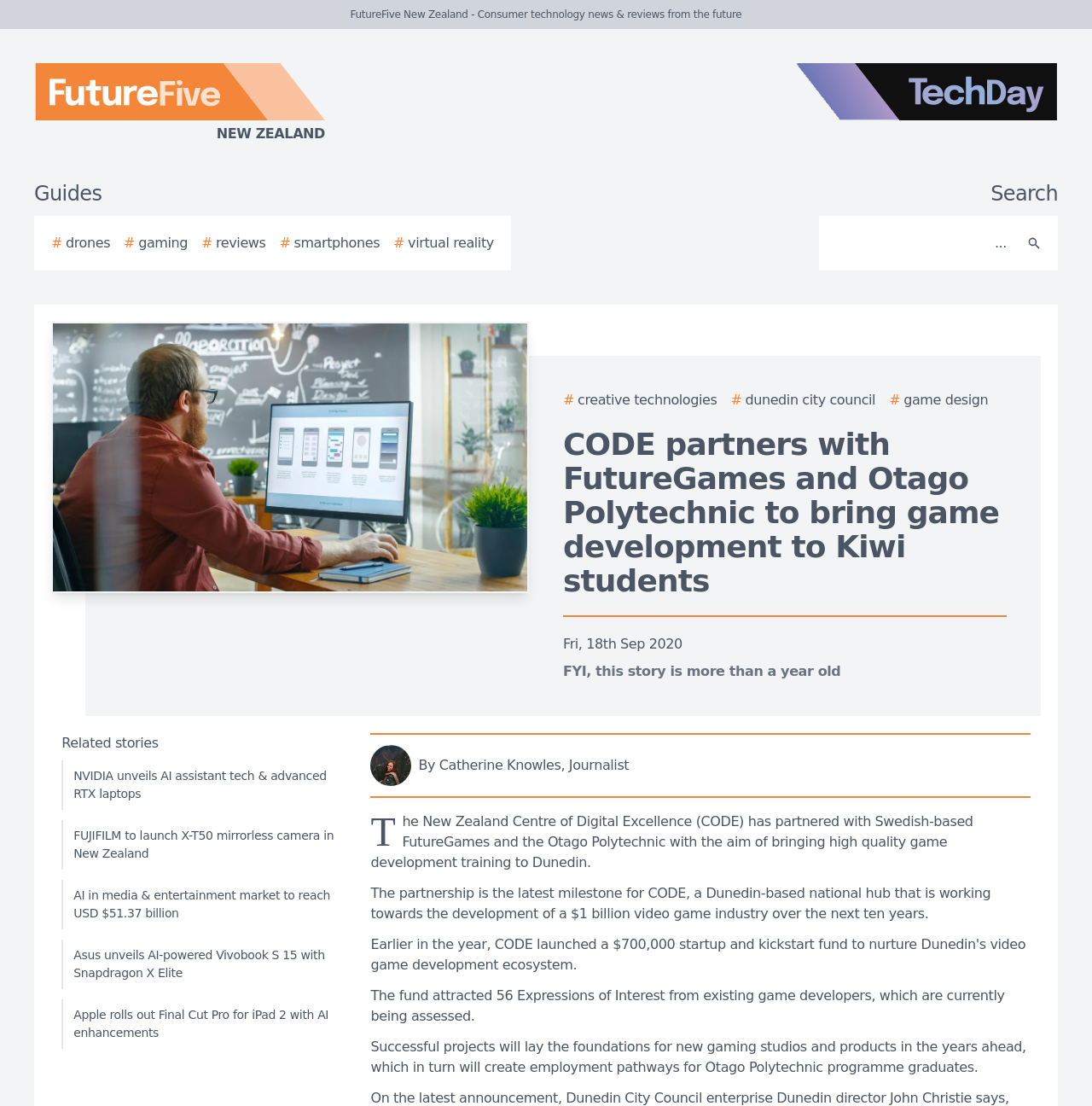Please find the bounding box coordinates of the element's region to be clicked to carry out this instruction: "Click the FutureFive New Zealand logo".

[0.0, 0.057, 0.438, 0.13]